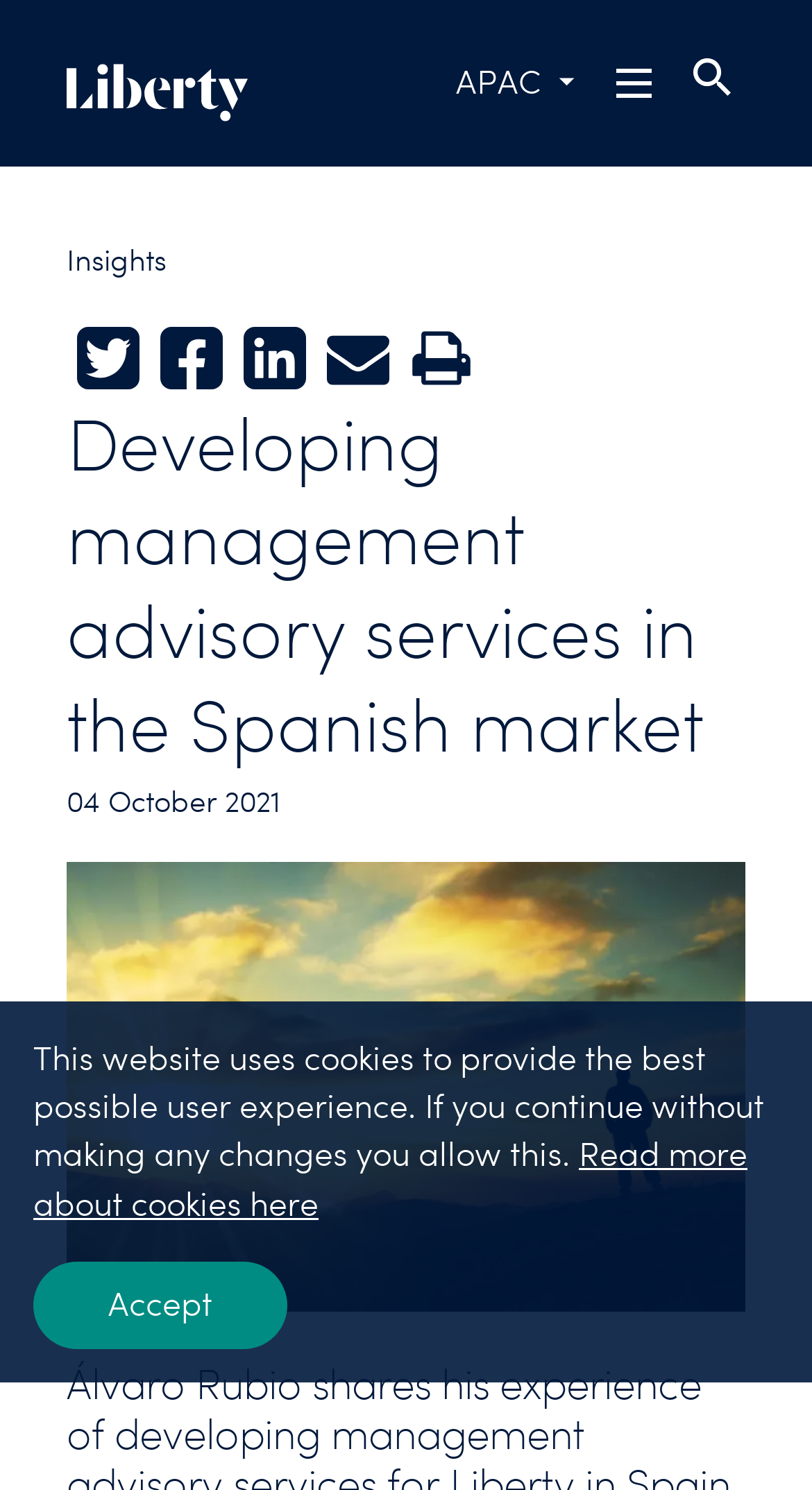Determine the coordinates of the bounding box that should be clicked to complete the instruction: "Go to APAC page". The coordinates should be represented by four float numbers between 0 and 1: [left, top, right, bottom].

[0.562, 0.033, 0.708, 0.078]